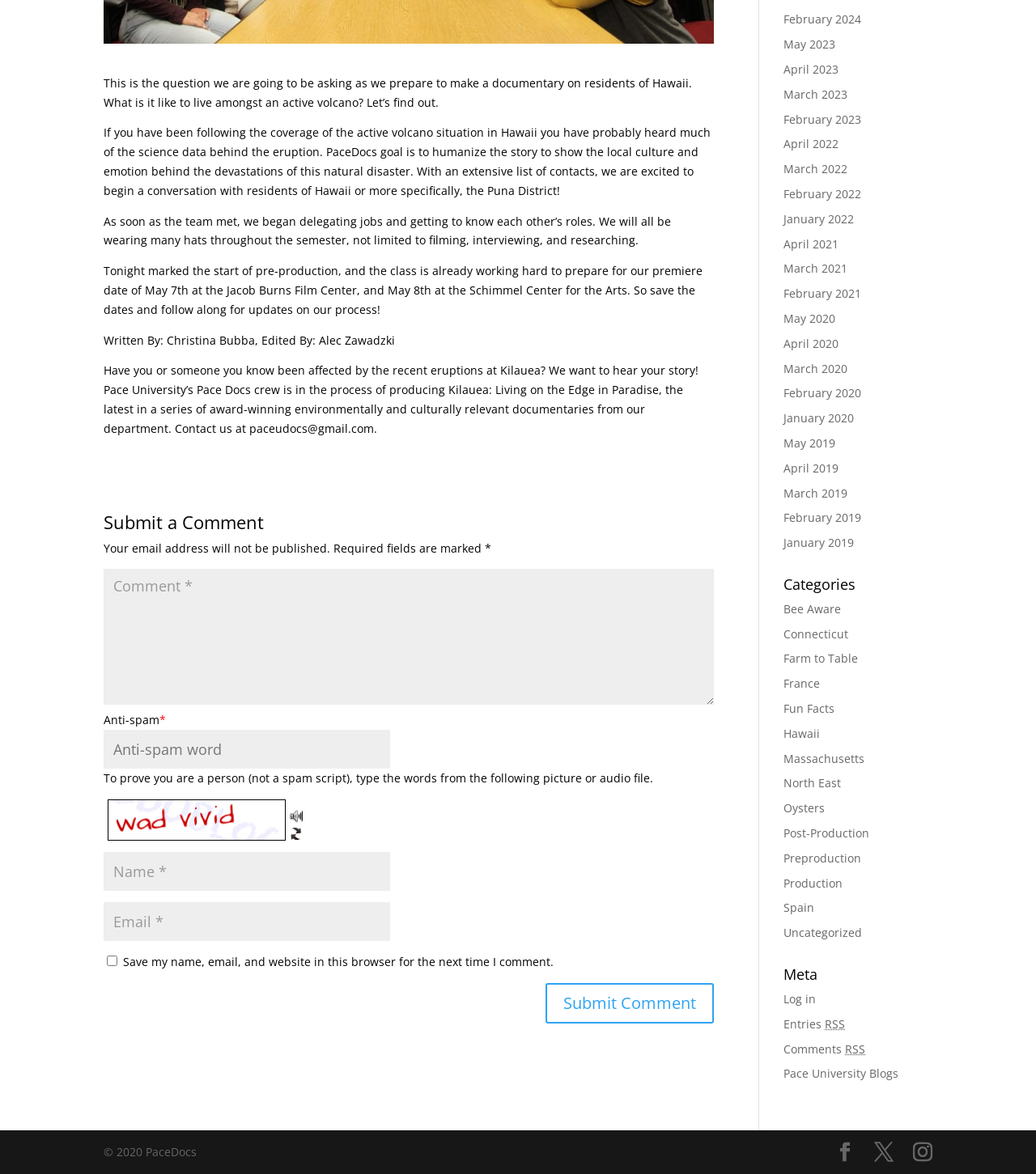Identify the bounding box for the described UI element: "Meet Your Guide".

None